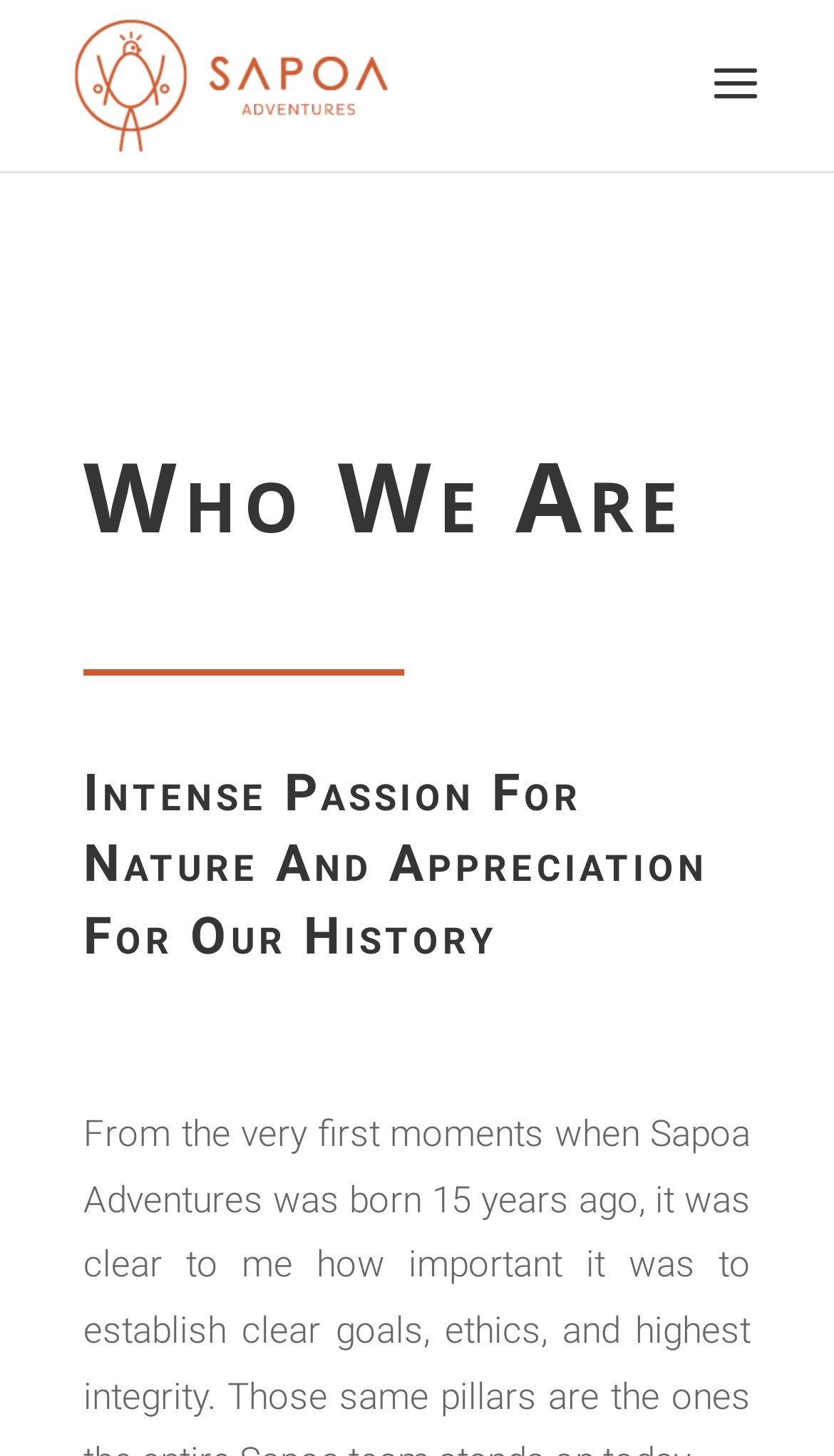Provide the bounding box coordinates of the HTML element this sentence describes: "alt="Sapoa Adventures"".

[0.085, 0.04, 0.468, 0.071]